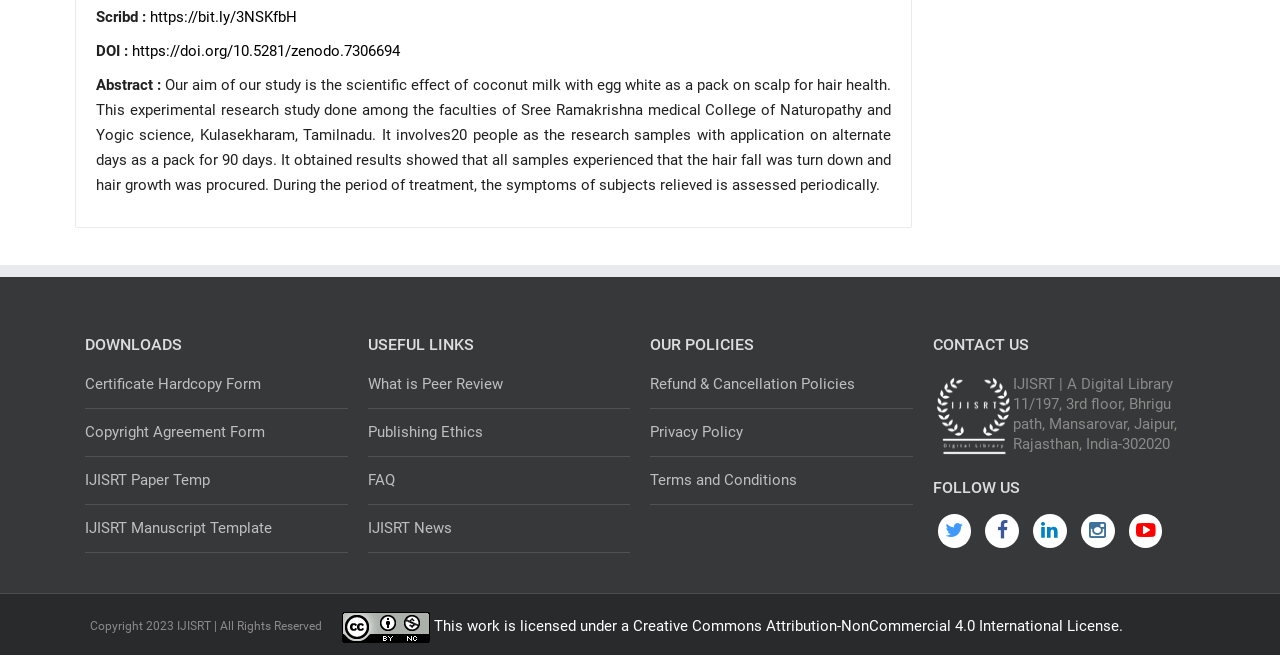Bounding box coordinates are to be given in the format (top-left x, top-left y, bottom-right x, bottom-right y). All values must be floating point numbers between 0 and 1. Provide the bounding box coordinate for the UI element described as: https://doi.org/10.5281/zenodo.7306694

[0.103, 0.064, 0.312, 0.091]